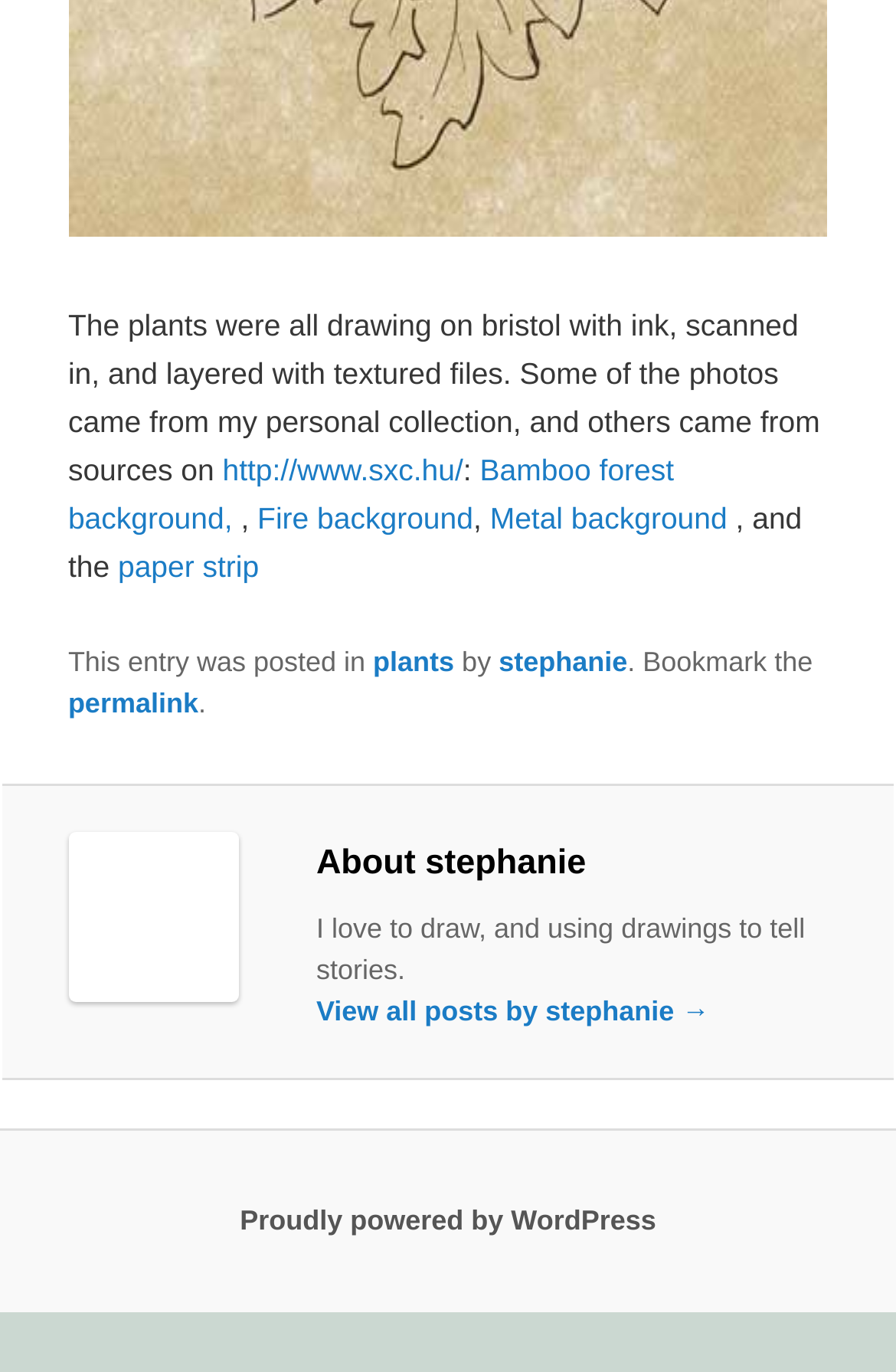Based on the element description "Proudly powered by WordPress", predict the bounding box coordinates of the UI element.

[0.268, 0.878, 0.732, 0.902]